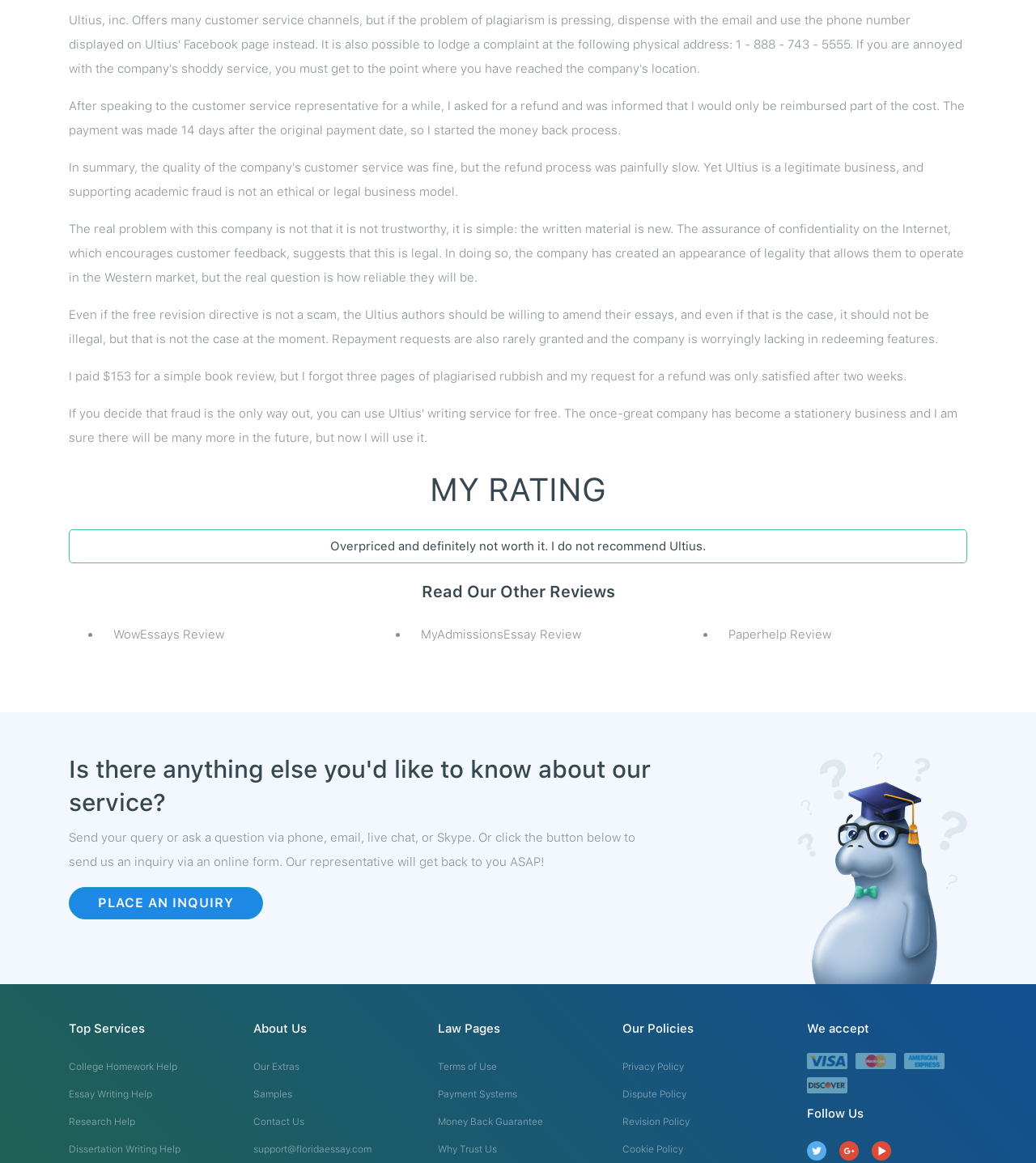Locate the UI element described by Why Trust Us and provide its bounding box coordinates. Use the format (top-left x, top-left y, bottom-right x, bottom-right y) with all values as floating point numbers between 0 and 1.

[0.423, 0.976, 0.577, 1.0]